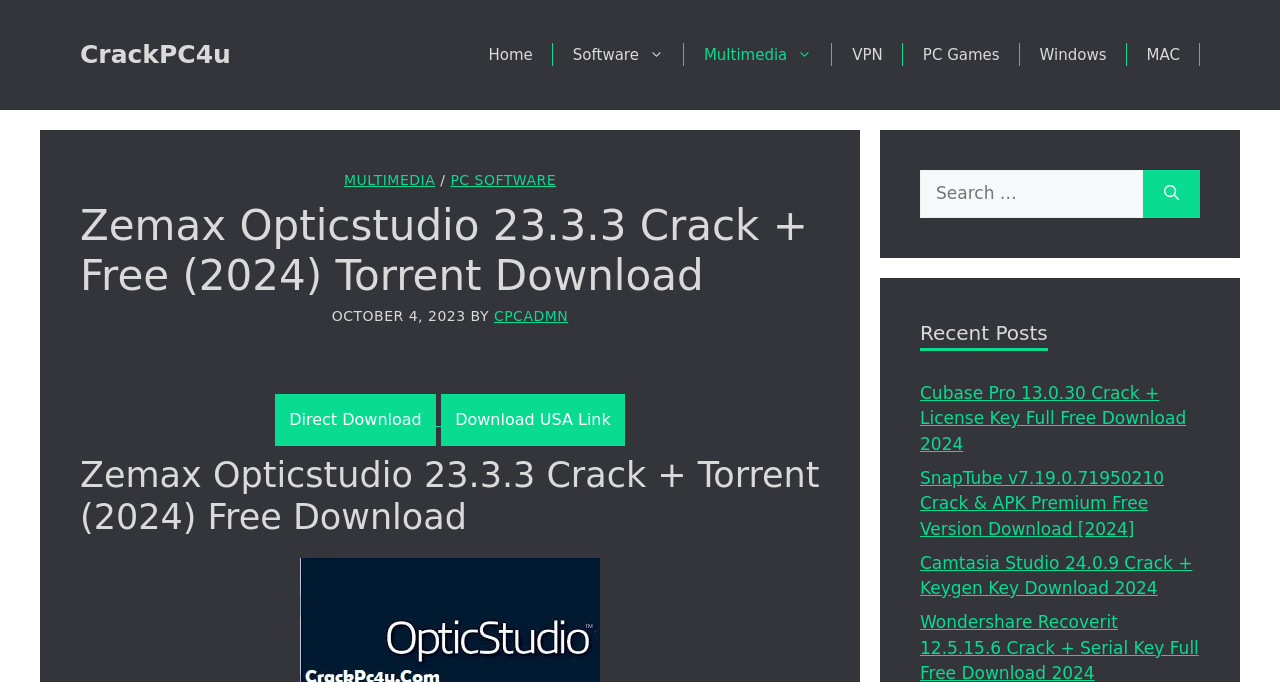Use a single word or phrase to answer the following:
What is the category of the software?

PC SOFTWARE